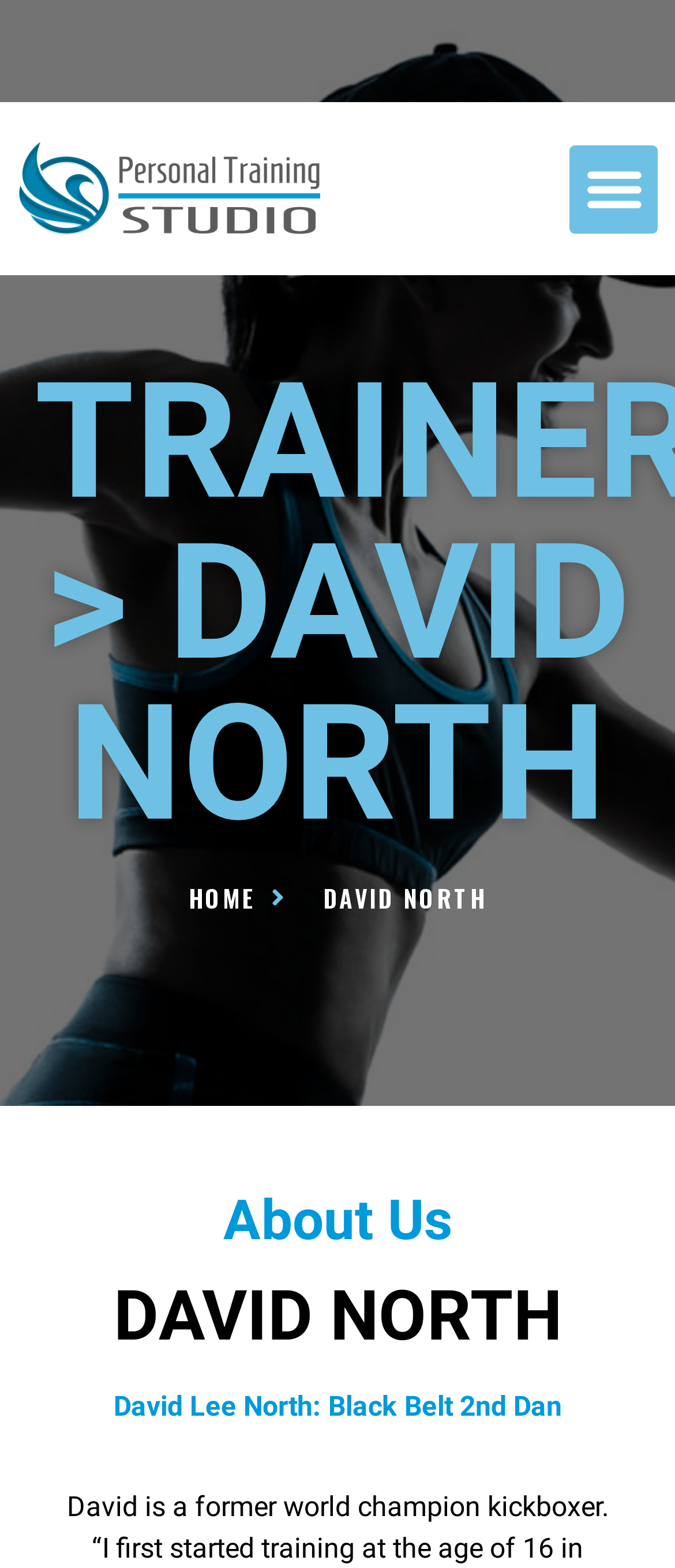What is the trainer's belt level?
Provide a concise answer using a single word or phrase based on the image.

2nd Dan